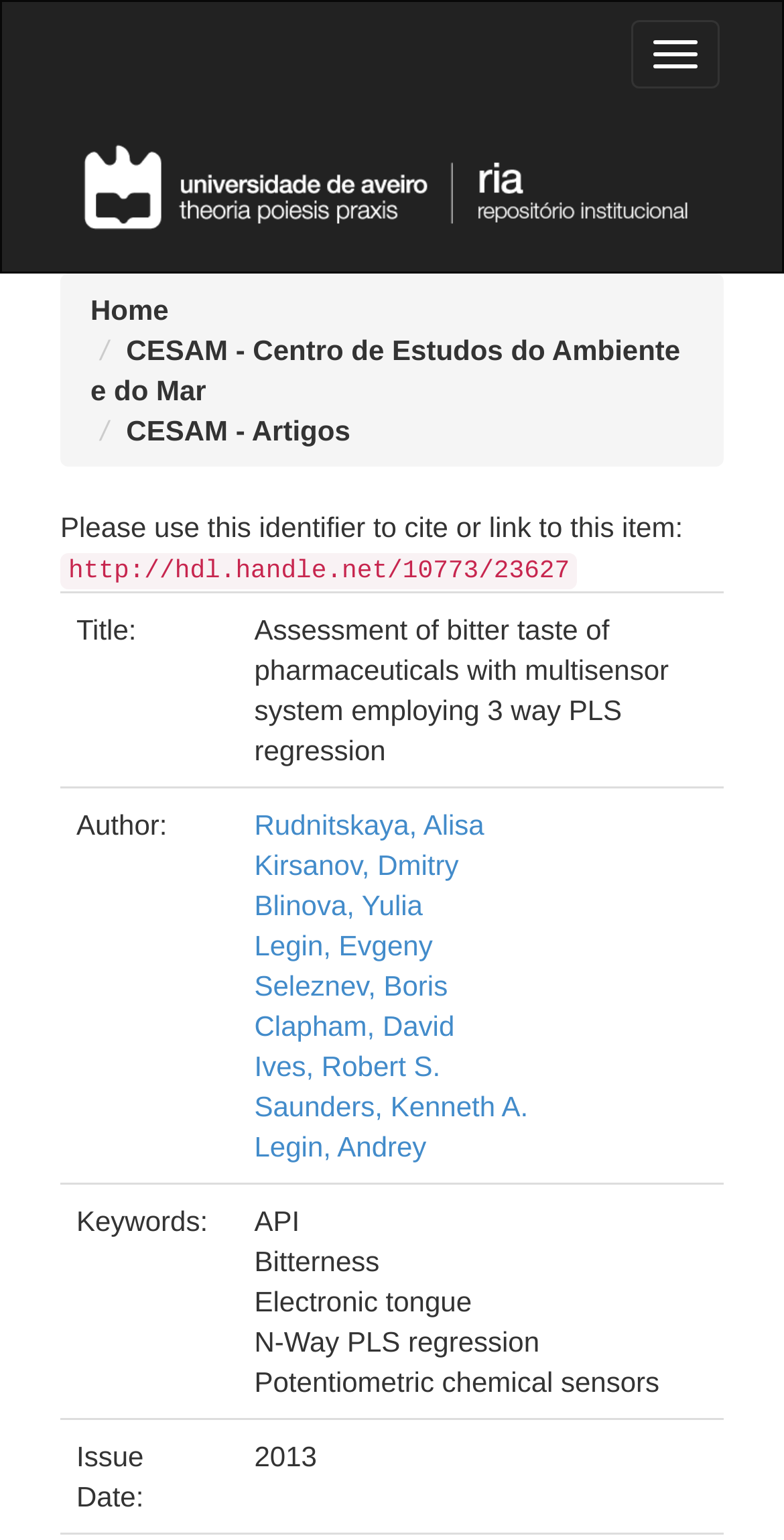Locate the bounding box of the UI element described in the following text: "CESAM - Artigos".

[0.161, 0.269, 0.447, 0.289]